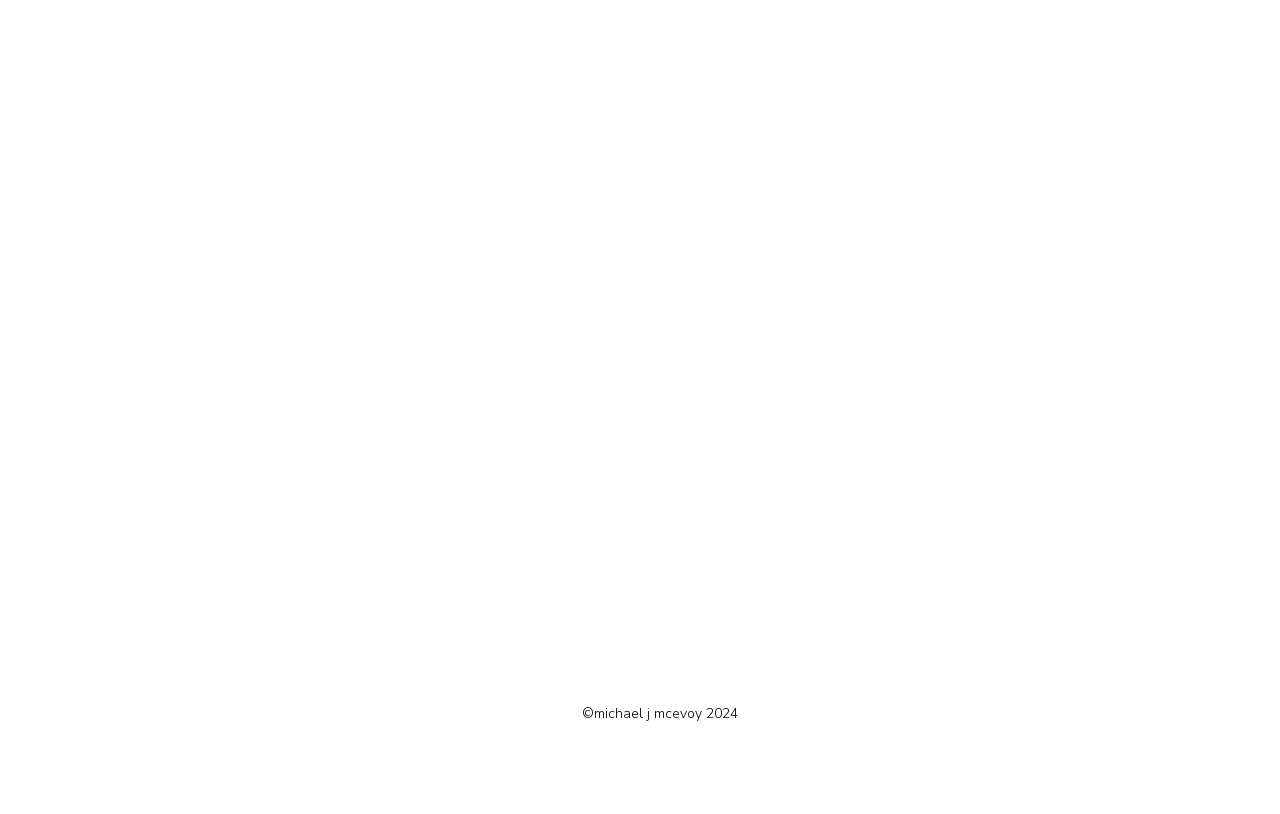Provide your answer to the question using just one word or phrase: What music platforms are listed?

Spotify, Apple Music, etc.